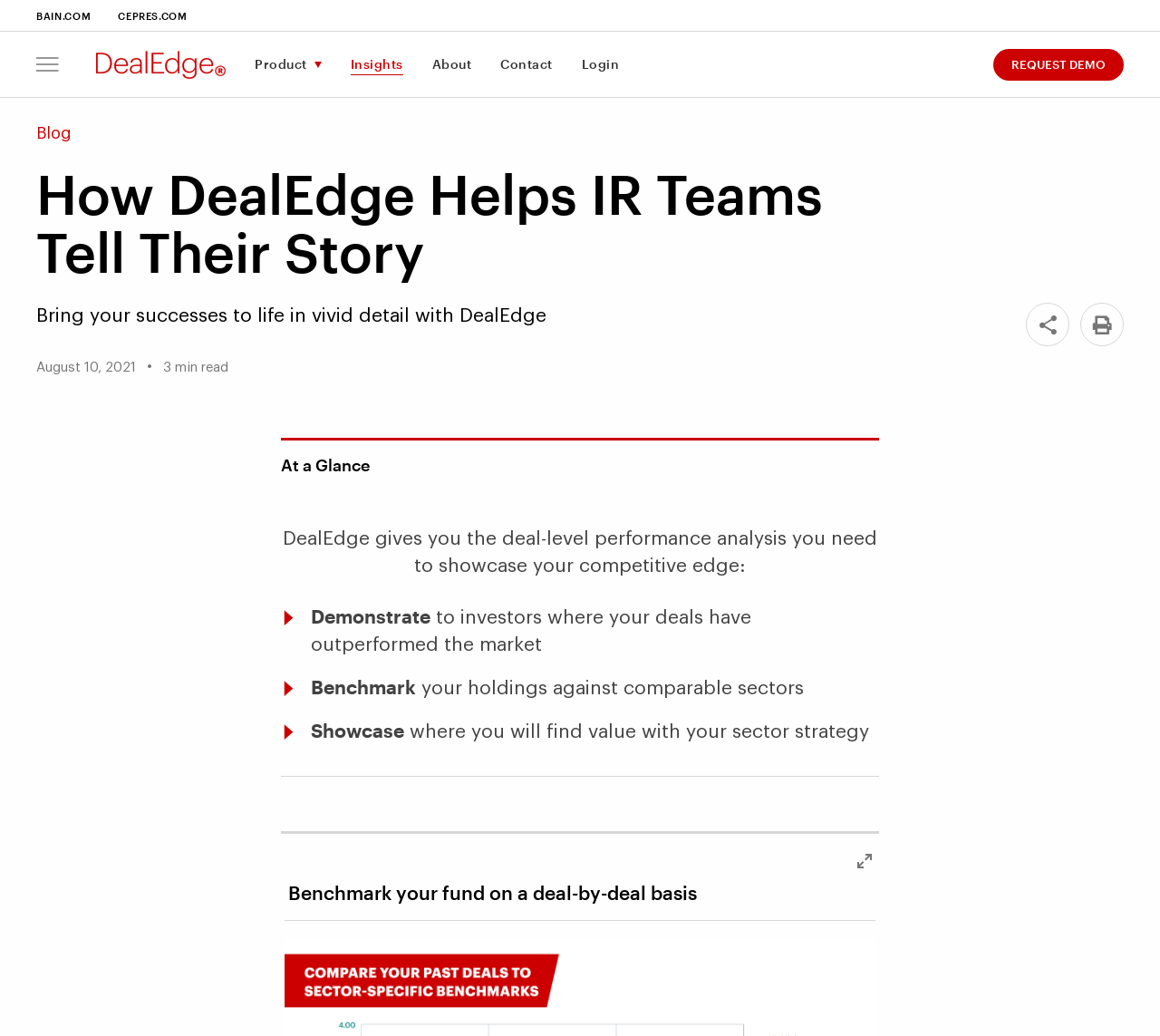Please find and give the text of the main heading on the webpage.

How DealEdge Helps IR Teams Tell Their Story